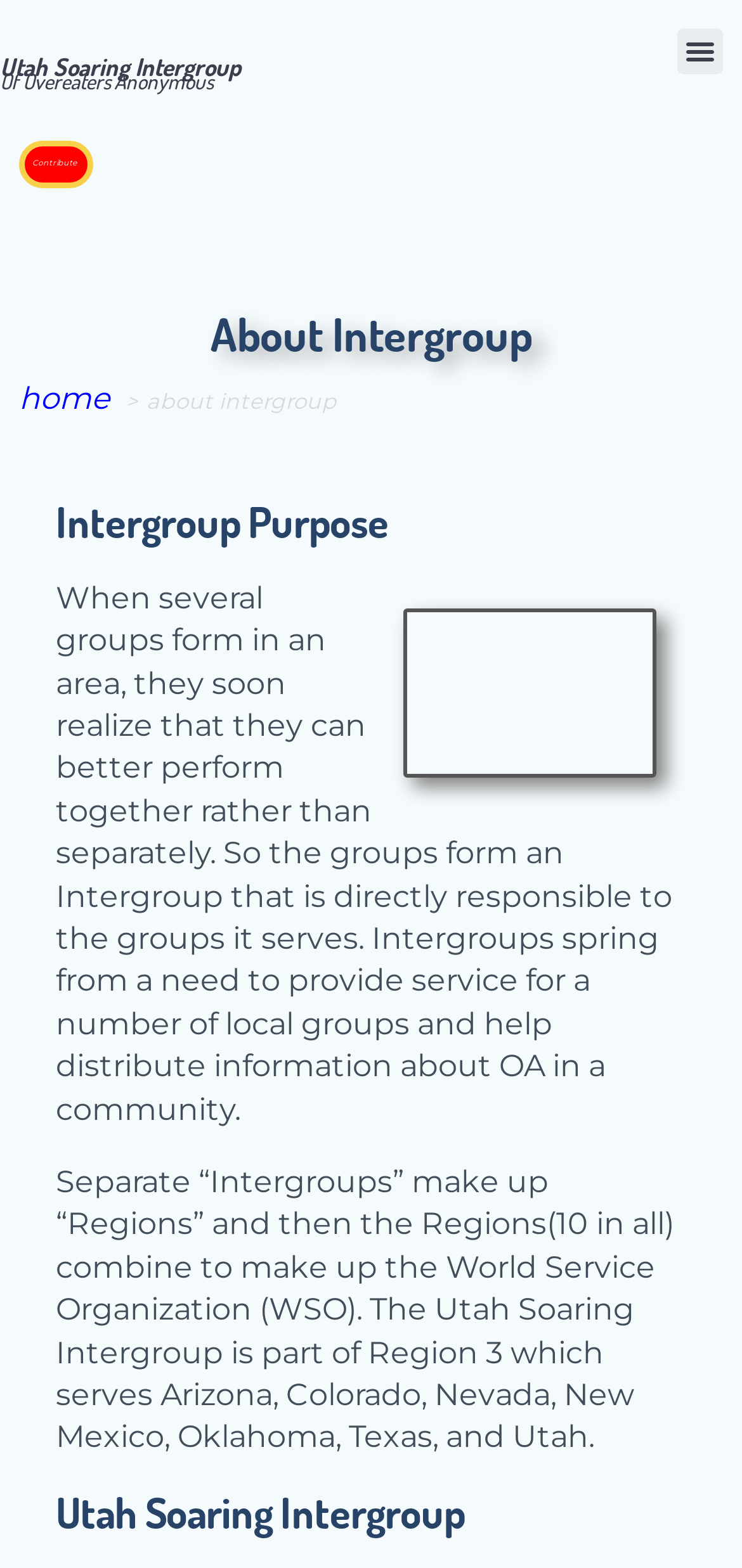Refer to the screenshot and give an in-depth answer to this question: What is the region that Utah Soaring Intergroup is part of?

I found the answer by reading the StaticText element that describes the region that Utah Soaring Intergroup is part of, which states that 'The Utah Soaring Intergroup is part of Region 3 which serves Arizona, Colorado, Nevada, New Mexico, Oklahoma, Texas, and Utah'.